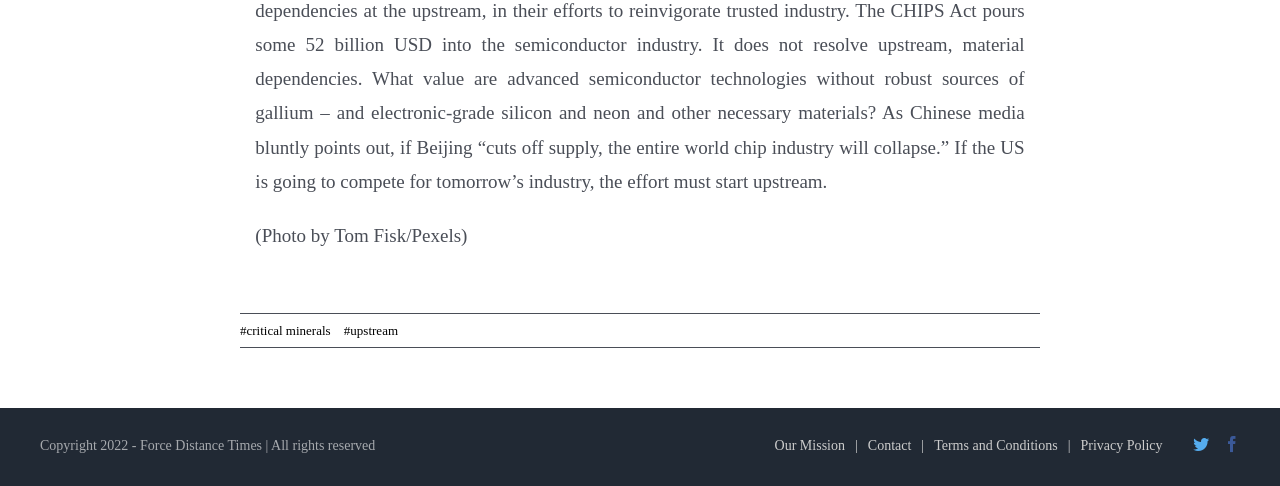Pinpoint the bounding box coordinates of the clickable area needed to execute the instruction: "Open Twitter". The coordinates should be specified as four float numbers between 0 and 1, i.e., [left, top, right, bottom].

[0.932, 0.898, 0.944, 0.931]